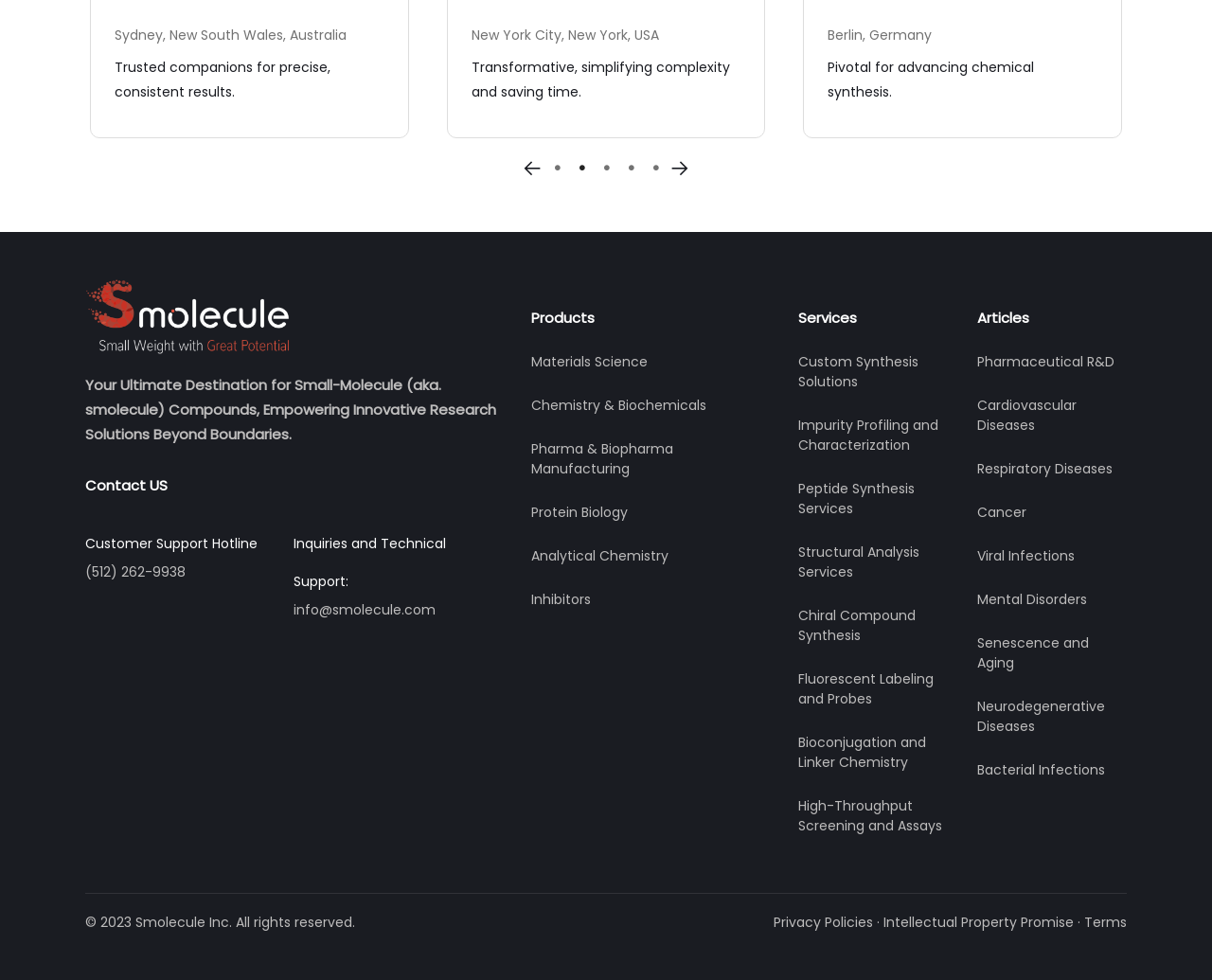With reference to the image, please provide a detailed answer to the following question: How many categories are listed under Products?

I looked at the Products section on the webpage and counted the number of categories listed, which are Materials Science, Chemistry & Biochemicals, Pharma & Biopharma Manufacturing, Protein Biology, Analytical Chemistry, and Inhibitors, so the answer is 6.